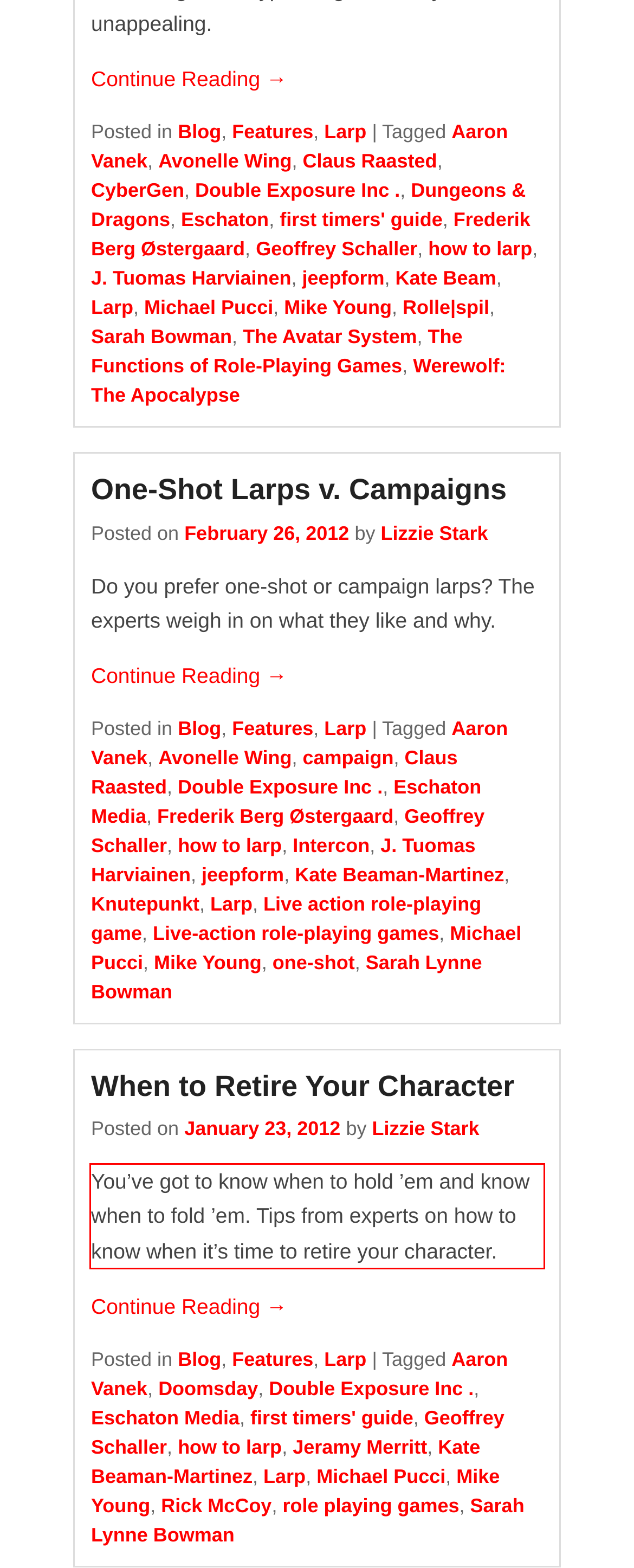Examine the screenshot of the webpage, locate the red bounding box, and perform OCR to extract the text contained within it.

You’ve got to know when to hold ’em and know when to fold ’em. Tips from experts on how to know when it’s time to retire your character.